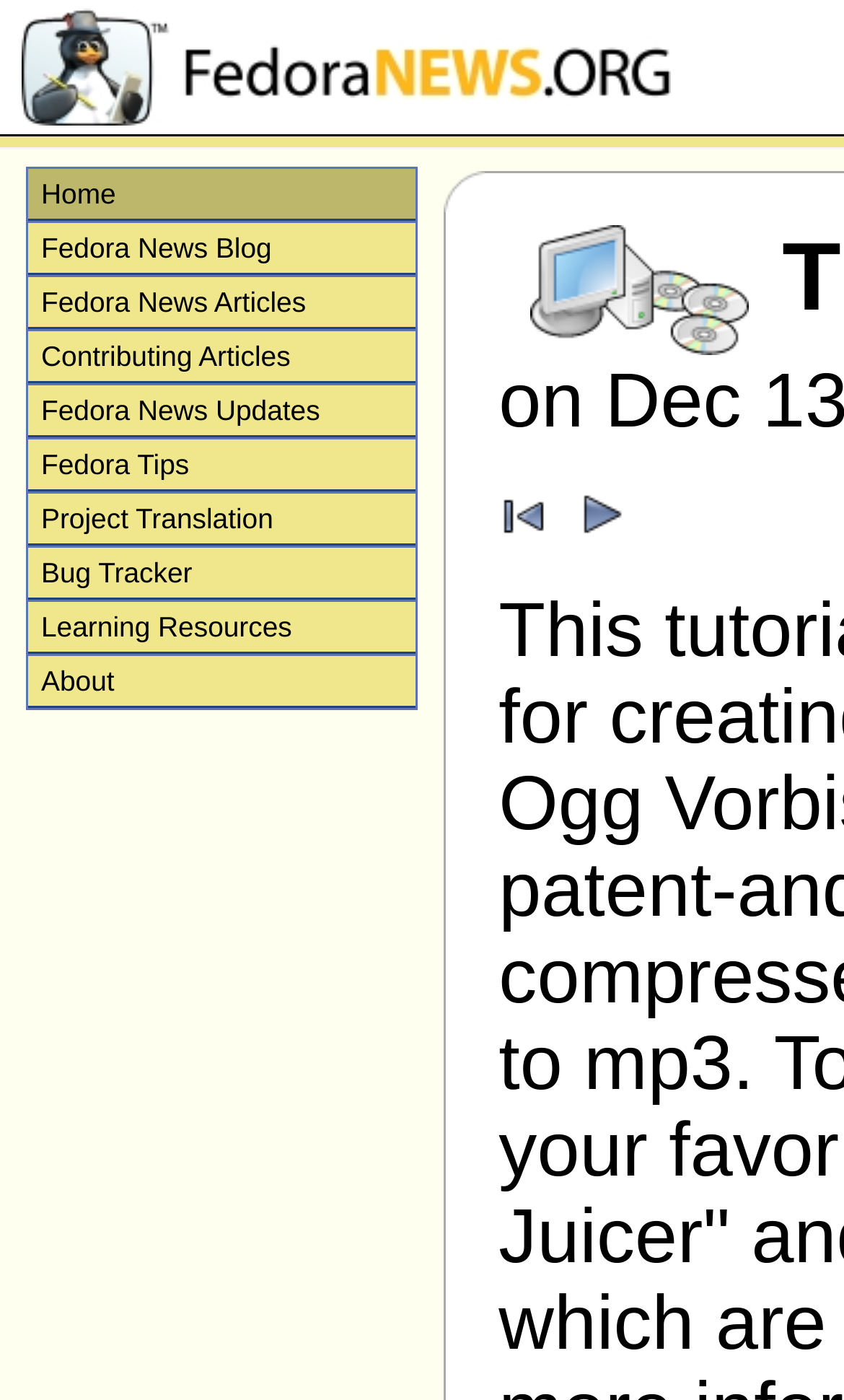Locate the bounding box coordinates of the area you need to click to fulfill this instruction: 'check Fedora News Updates'. The coordinates must be in the form of four float numbers ranging from 0 to 1: [left, top, right, bottom].

[0.033, 0.275, 0.493, 0.311]